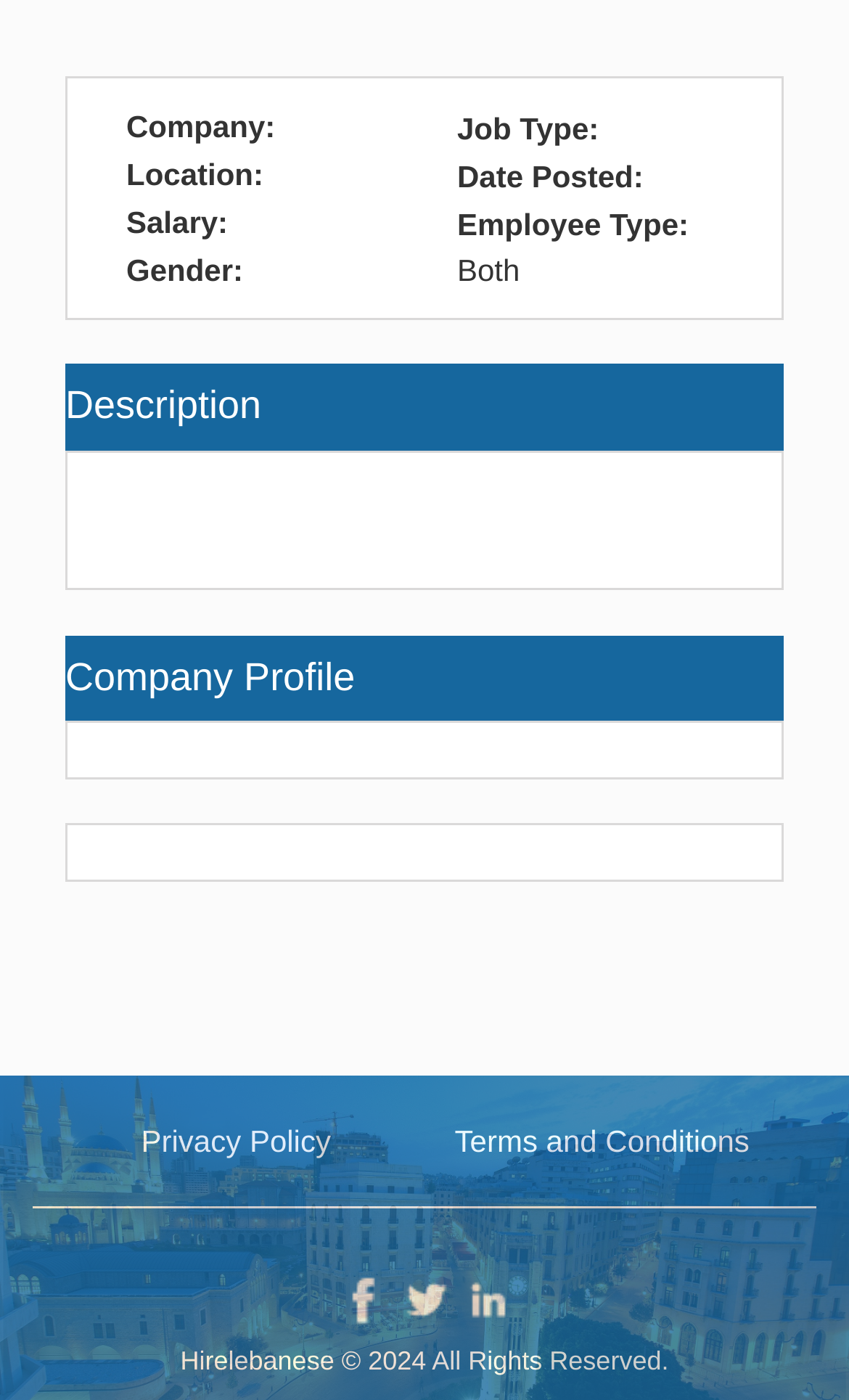Determine the bounding box for the described HTML element: "Terms and Conditions". Ensure the coordinates are four float numbers between 0 and 1 in the format [left, top, right, bottom].

[0.536, 0.8, 0.883, 0.831]